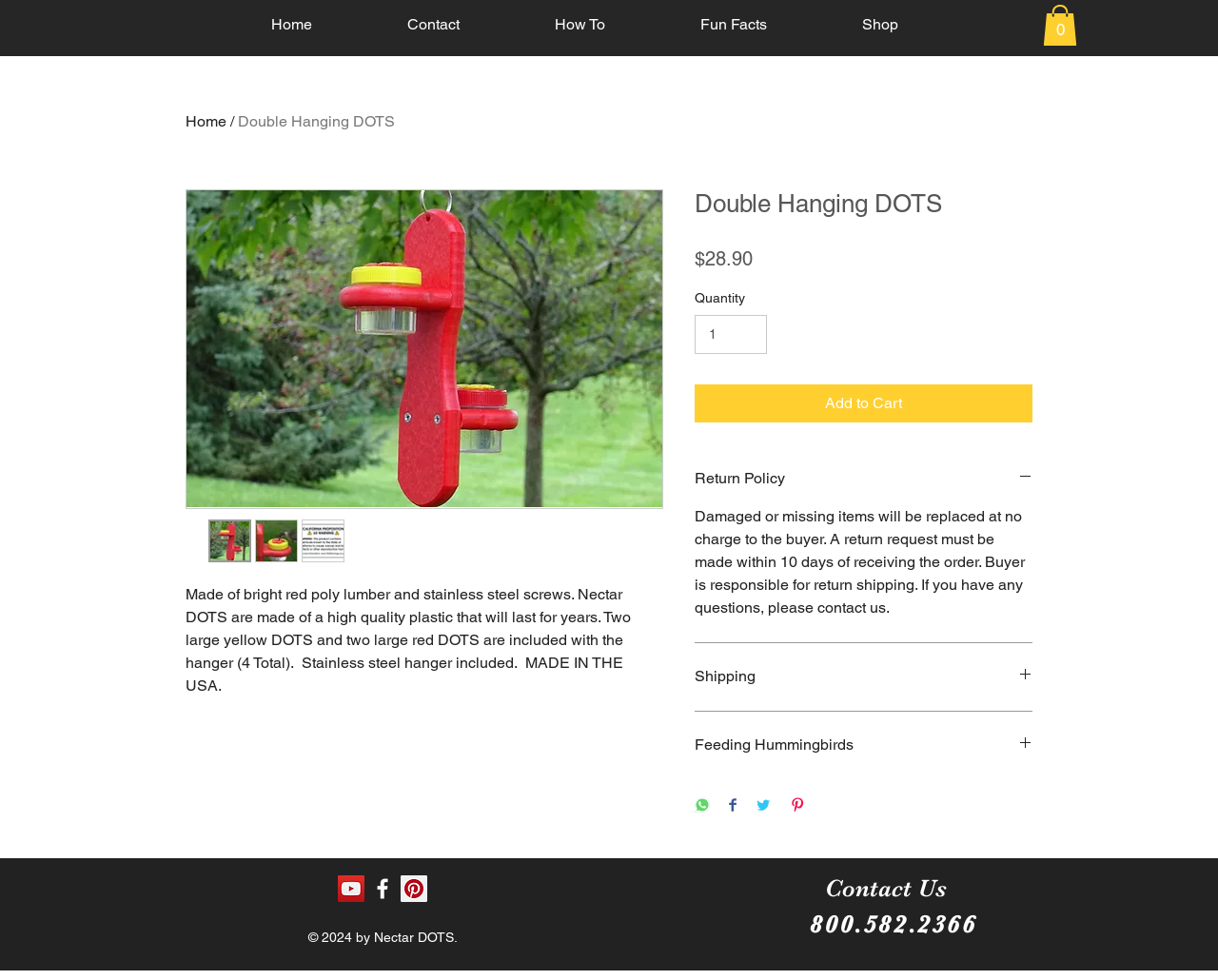Answer this question in one word or a short phrase: What is the phone number for contacting the seller?

800.582.2366